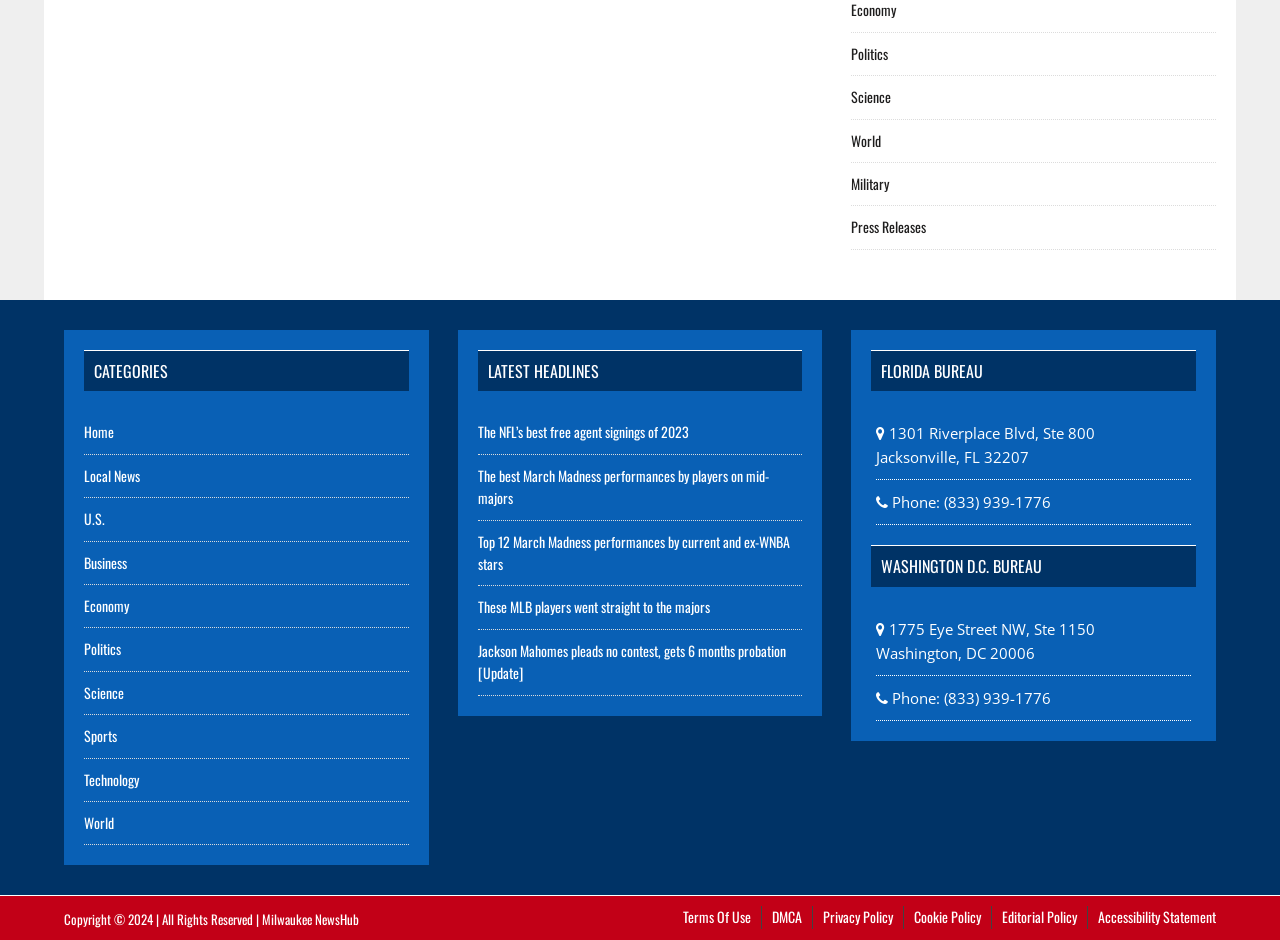What is the phone number of the Washington D.C. Bureau?
Give a detailed explanation using the information visible in the image.

I found the phone number of the Washington D.C. Bureau by looking at the link under the 'WASHINGTON D.C. BUREAU' heading, which is 'Phone: (833) 939-1776'.